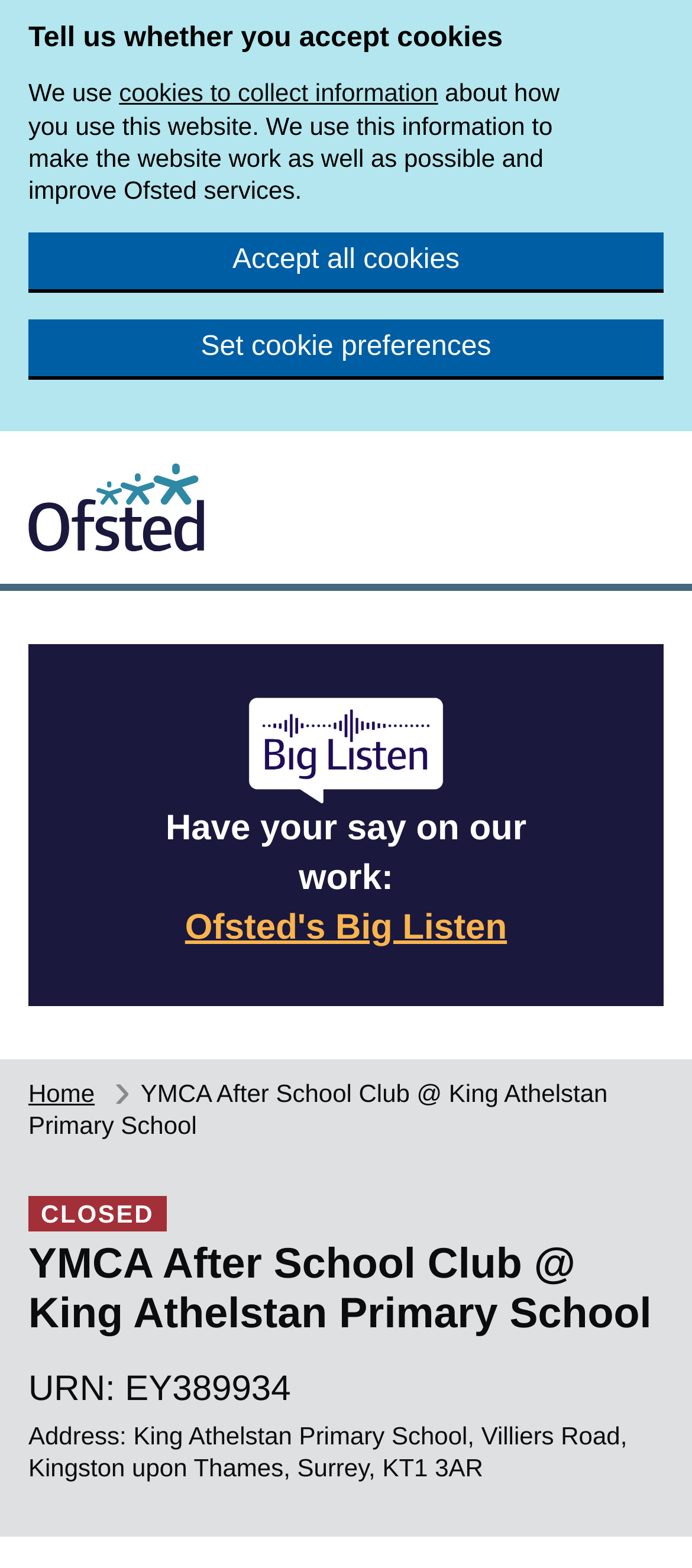Describe all the significant parts and information present on the webpage.

The webpage is about the YMCA After School Club at King Athelstan Primary School, which is currently closed. At the top left corner, there is a link to skip to the main content. Below it, there is a heading that asks users to accept cookies, followed by a brief explanation of how the website uses cookies. There are two buttons, "Accept all cookies" and "Set cookie preferences", allowing users to manage their cookie settings.

On the top right corner, there is the Ofsted logo, which is a link to the Ofsted homepage. Below it, there is a section with a Big Listen logo and a link to "Ofsted's Big Listen", where users can have their say on Ofsted's work.

The main content of the webpage starts with a heading that displays the name of the school and its status as "CLOSED". Below it, there is a section with the school's URN (Unique Reference Number) and its address, which includes the school's name, street, city, and postcode.